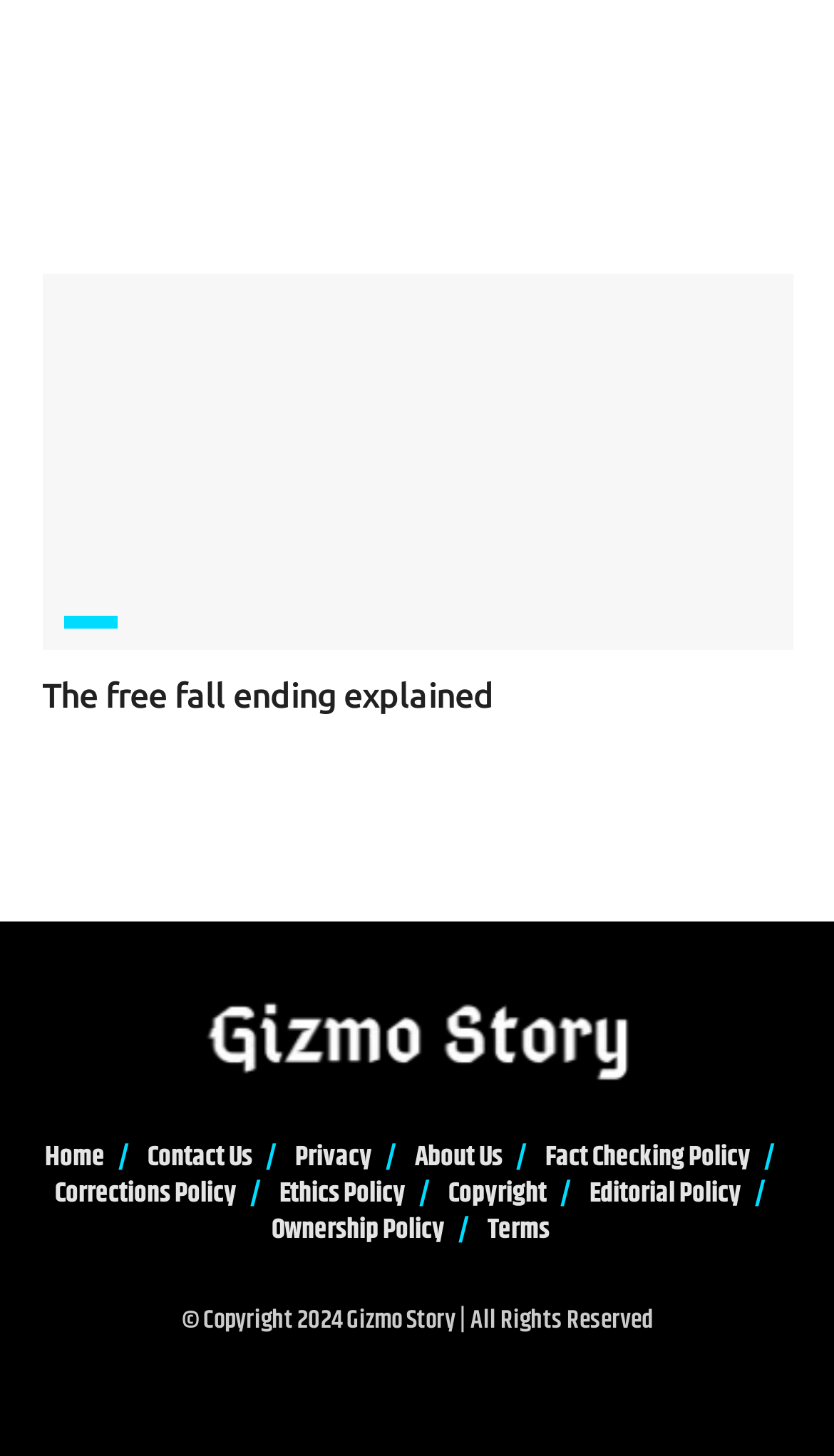Could you specify the bounding box coordinates for the clickable section to complete the following instruction: "Check the privacy policy"?

[0.354, 0.78, 0.446, 0.809]